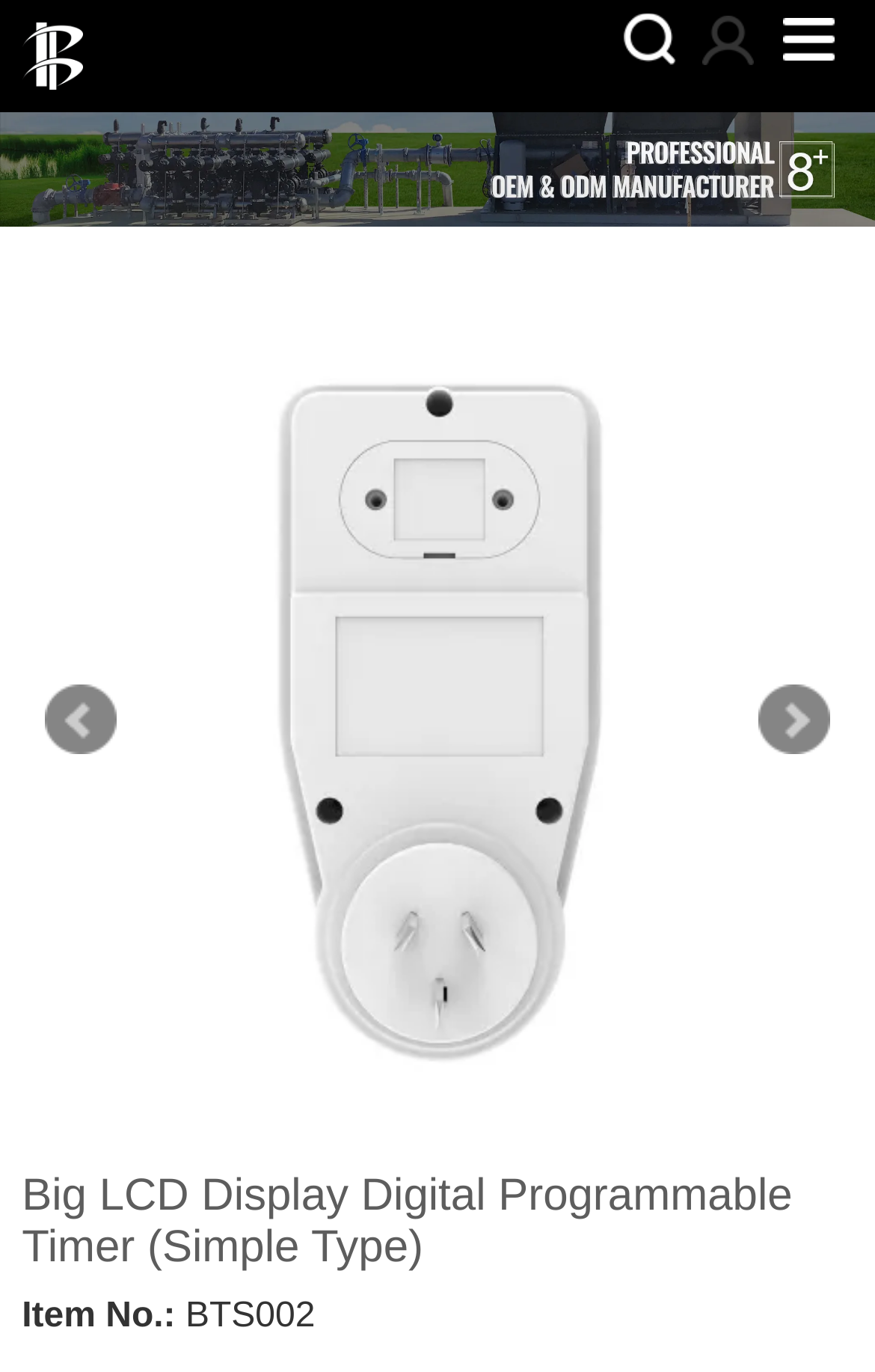Locate the bounding box coordinates of the UI element described by: "Smart Sockets". Provide the coordinates as four float numbers between 0 and 1, formatted as [left, top, right, bottom].

[0.224, 0.31, 0.459, 0.338]